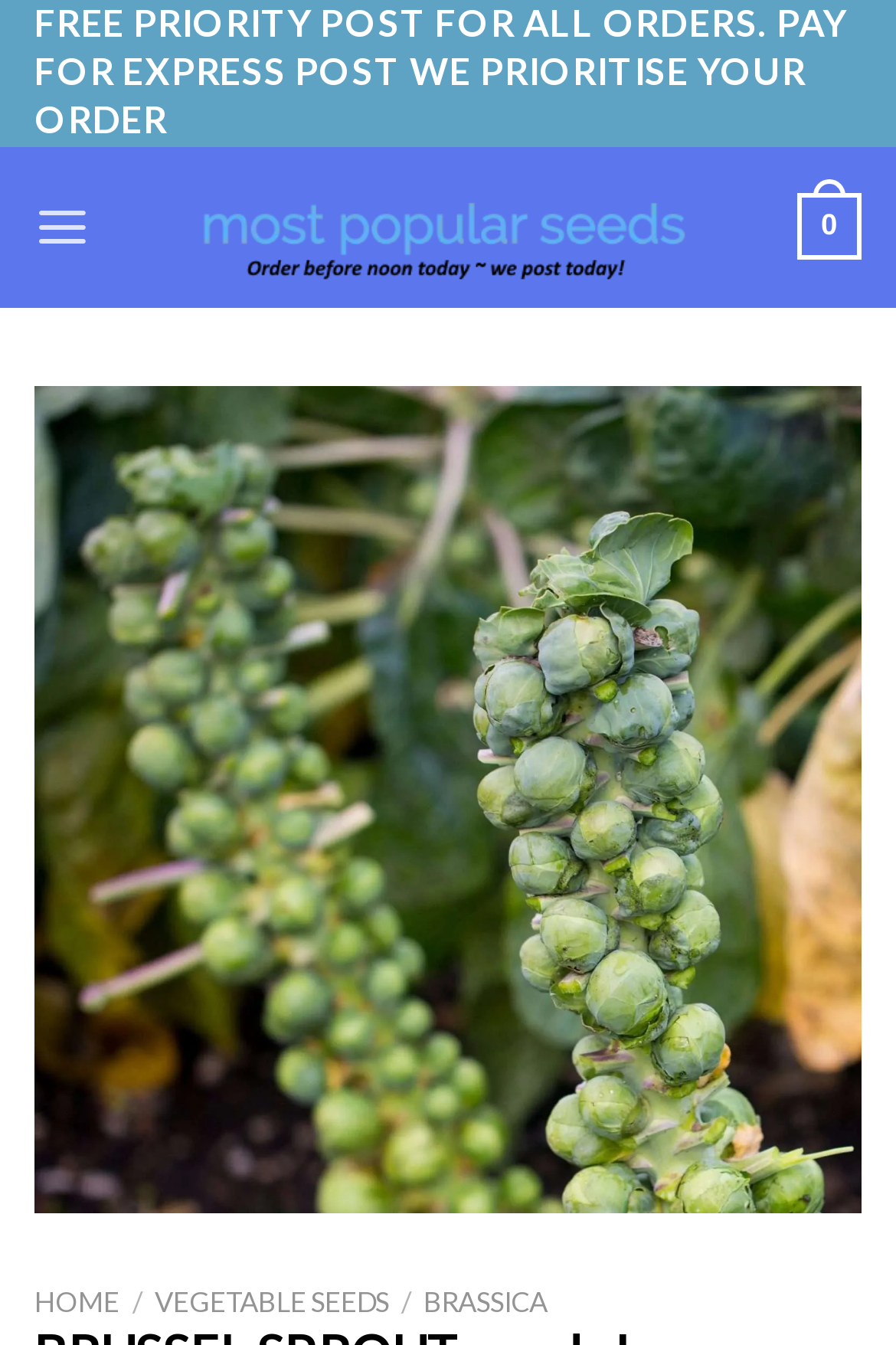What is the priority for express post orders?
Respond with a short answer, either a single word or a phrase, based on the image.

Priority